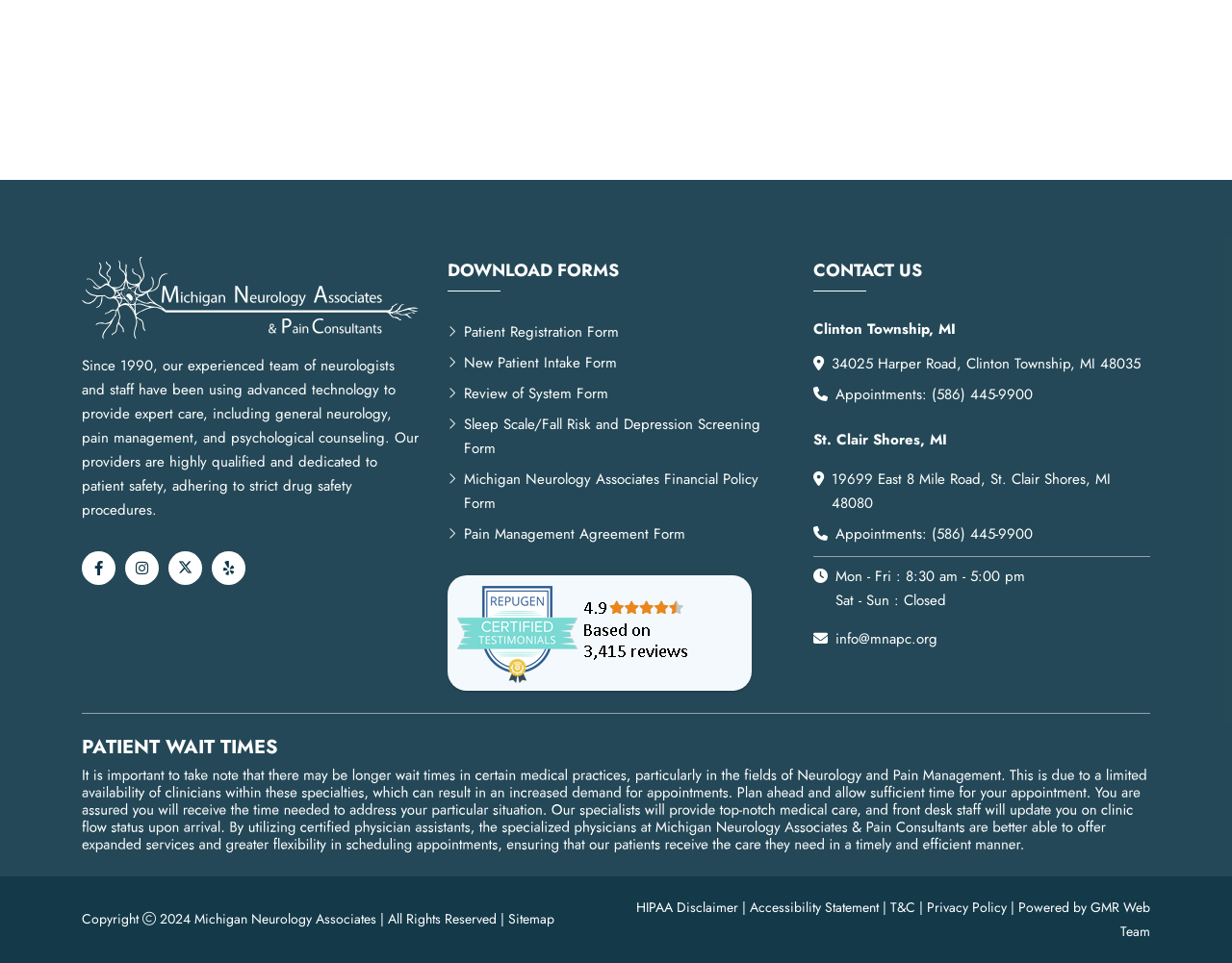Provide the bounding box coordinates of the area you need to click to execute the following instruction: "Click the link to contact Michigan Neurology Associates & PC".

[0.66, 0.366, 0.926, 0.391]